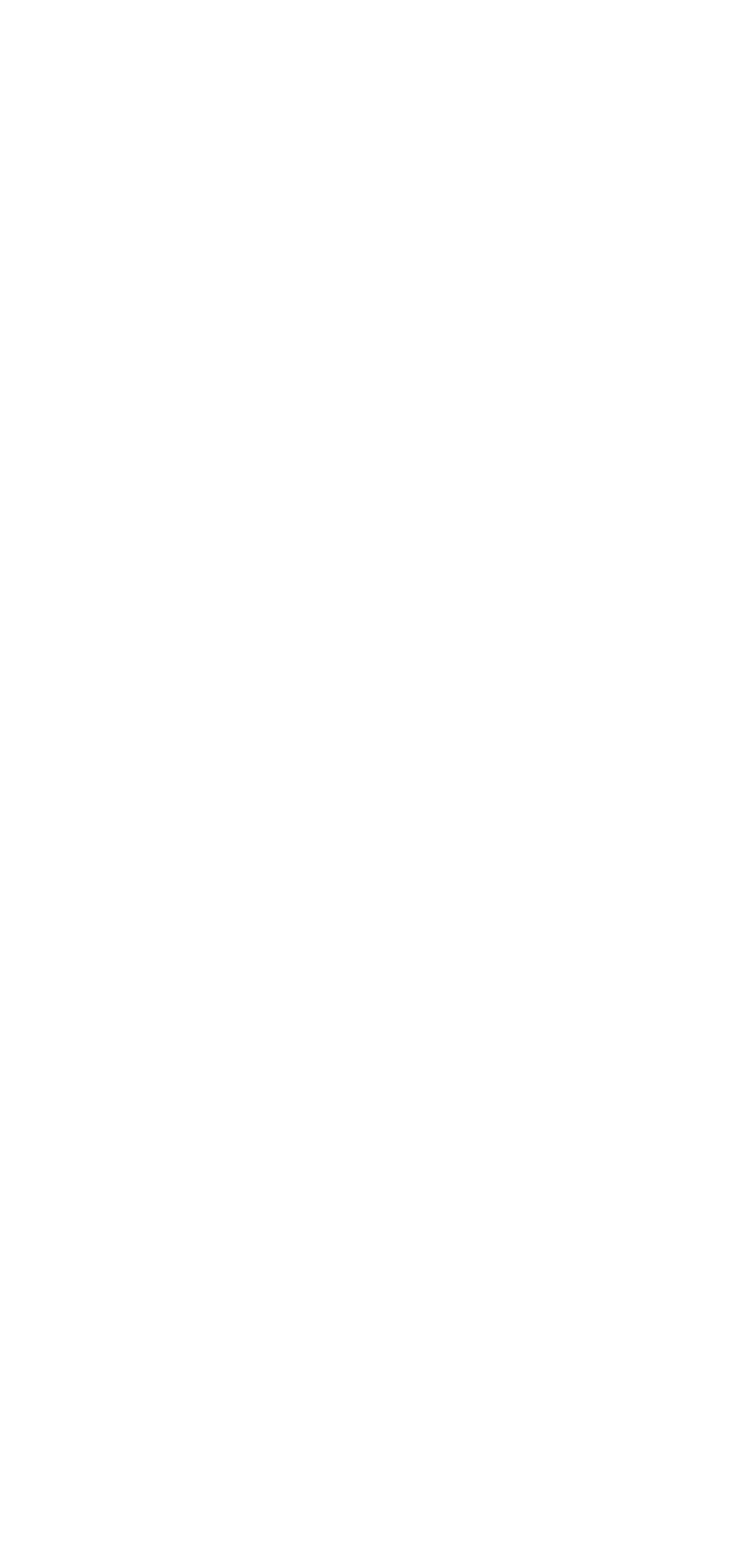What is the decorative graphic element at the bottom of the page? Based on the screenshot, please respond with a single word or phrase.

SiaXperience decorative graphic